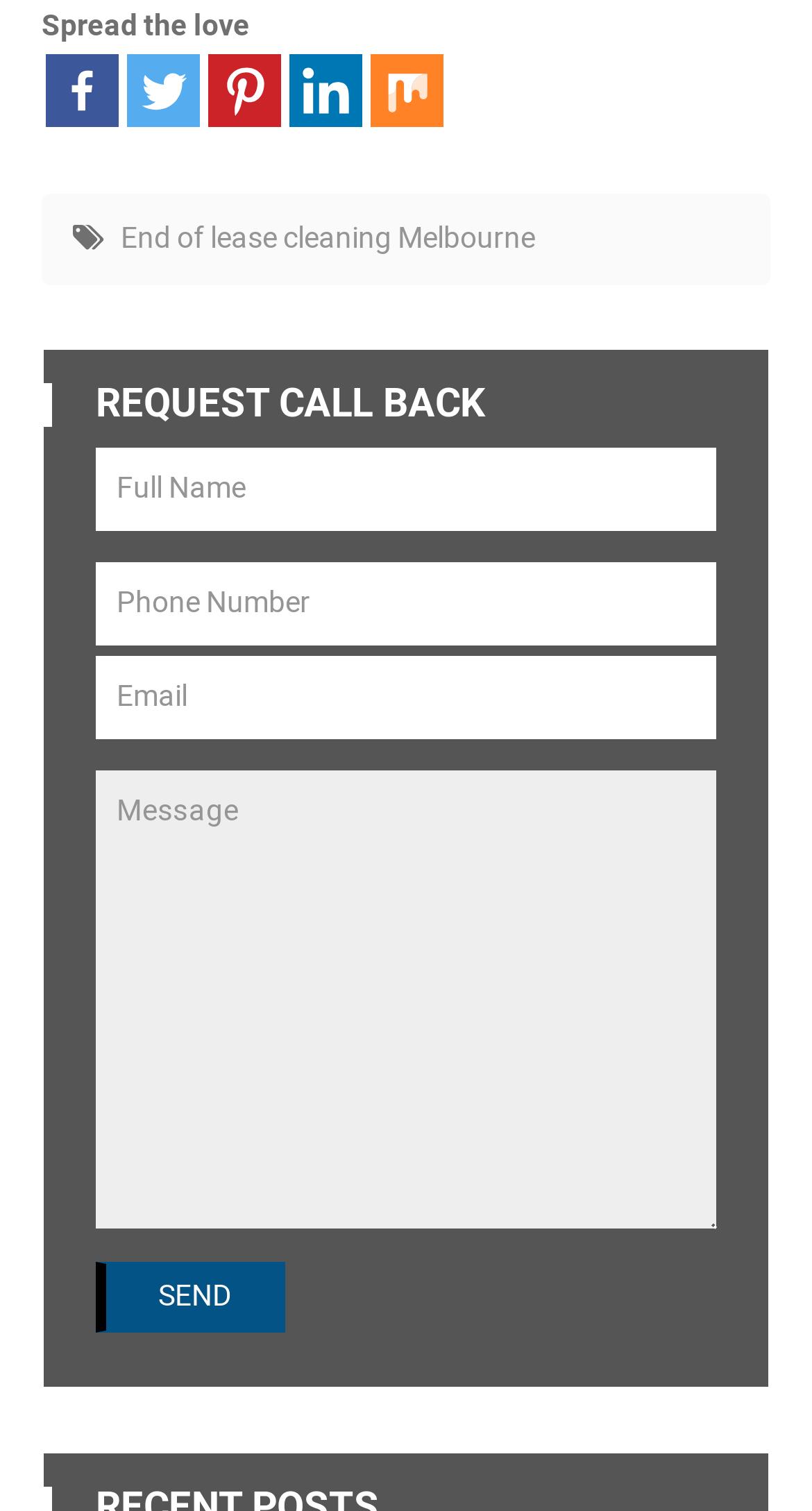Locate the bounding box coordinates of the area to click to fulfill this instruction: "Click Send". The bounding box should be presented as four float numbers between 0 and 1, in the order [left, top, right, bottom].

[0.118, 0.836, 0.351, 0.882]